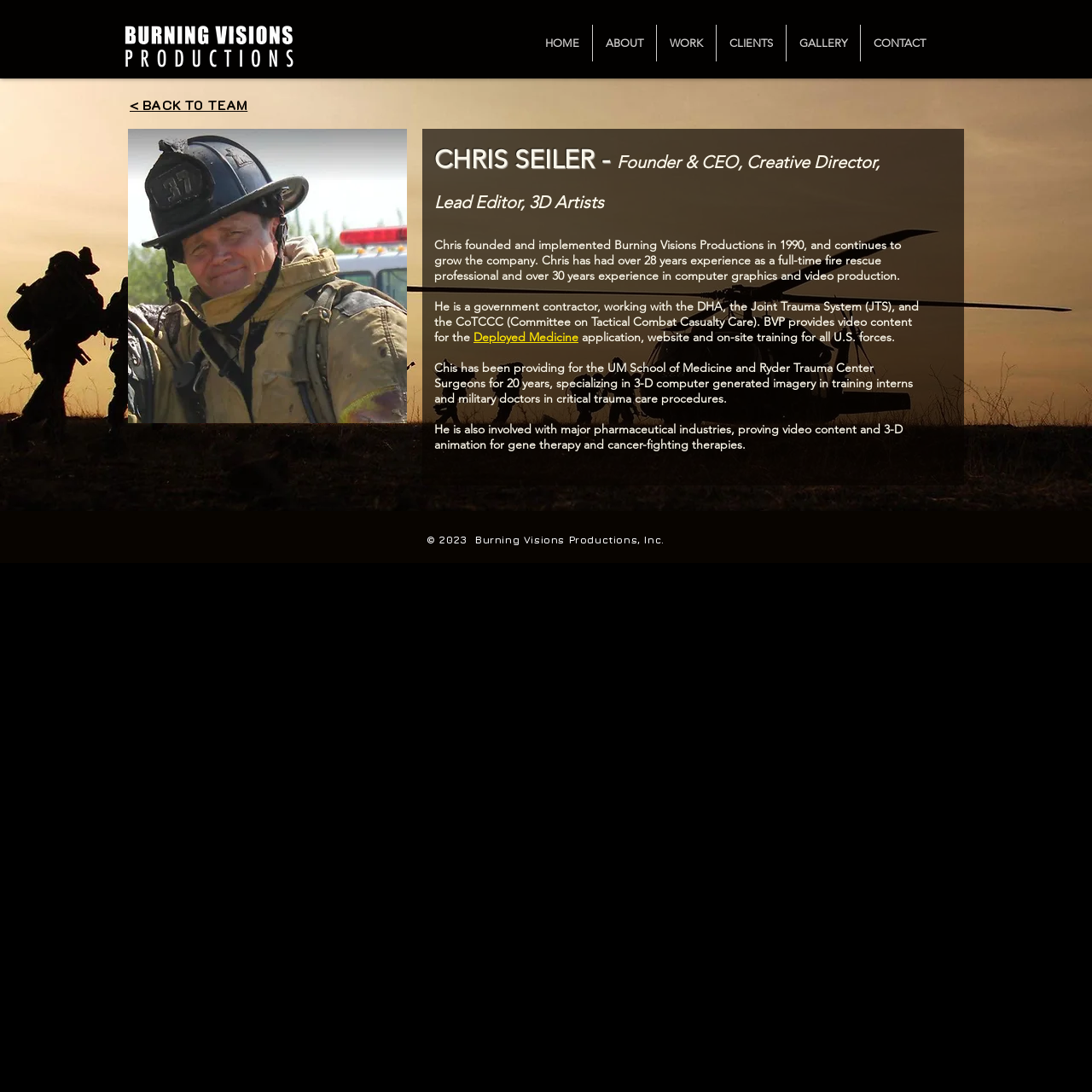What is the name of the application mentioned on the webpage?
Could you answer the question with a detailed and thorough explanation?

The webpage mentions that 'BVP provides video content for the Deployed Medicine application', which indicates that the application mentioned is Deployed Medicine.